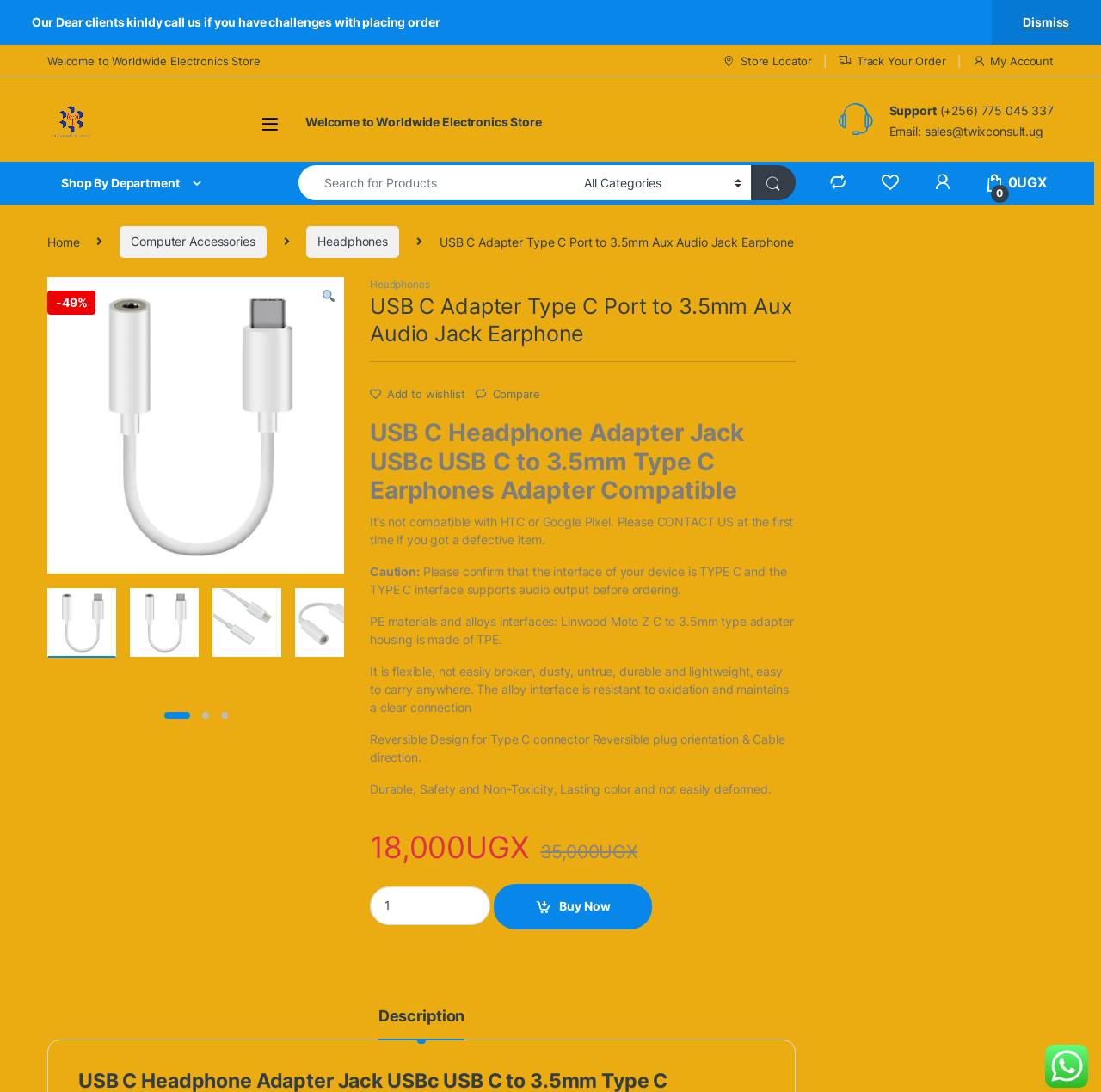Select the bounding box coordinates of the element I need to click to carry out the following instruction: "Search for products".

[0.27, 0.151, 0.328, 0.164]